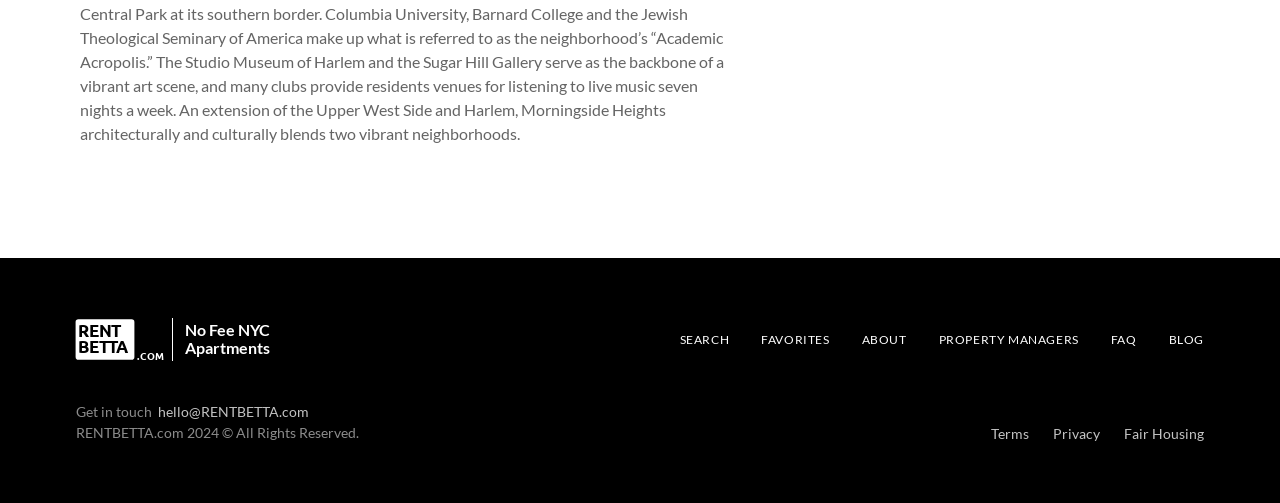What is the contact email address of the website?
Please use the image to provide a one-word or short phrase answer.

hello@RENTBETTA.com